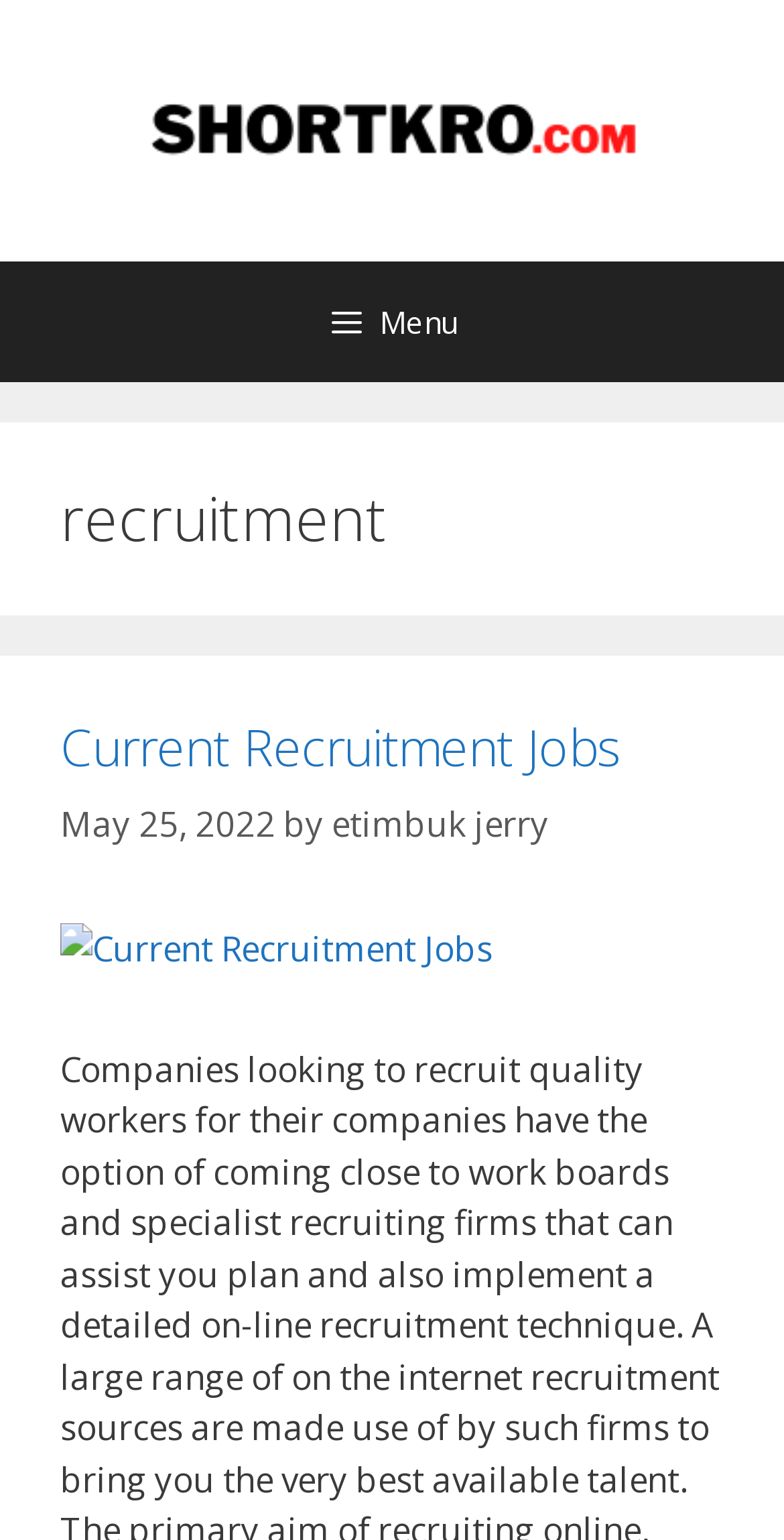Write an exhaustive caption that covers the webpage's main aspects.

The webpage is titled "recruitment Archives - shortkro" and appears to be a blog or news page focused on recruitment jobs. At the top of the page, there is a banner with a link to the site "shortkro" accompanied by an image, taking up the full width of the page. Below the banner is a navigation menu labeled "Primary" with a button to expand or collapse the menu.

The main content of the page is divided into sections, with a heading "recruitment" at the top. Below this heading, there is a subheading "Current Recruitment Jobs" with a link to the same title. The link is accompanied by a timestamp "May 25, 2022" and the author's name "etimbuk jerry". There is also an image associated with the "Current Recruitment Jobs" link.

Further down the page, there is another link to "Current Recruitment Jobs" with an accompanying image, positioned to the right of the previous link. The overall layout of the page suggests a simple and organized structure, with clear headings and concise text.